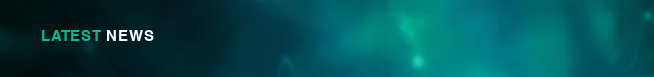What type of font is used in the header strip?
Please craft a detailed and exhaustive response to the question.

The font used in the header strip is bold and stylized, which emphasizes the importance of the content and creates a visually appealing design that aligns with the tech theme of the site.